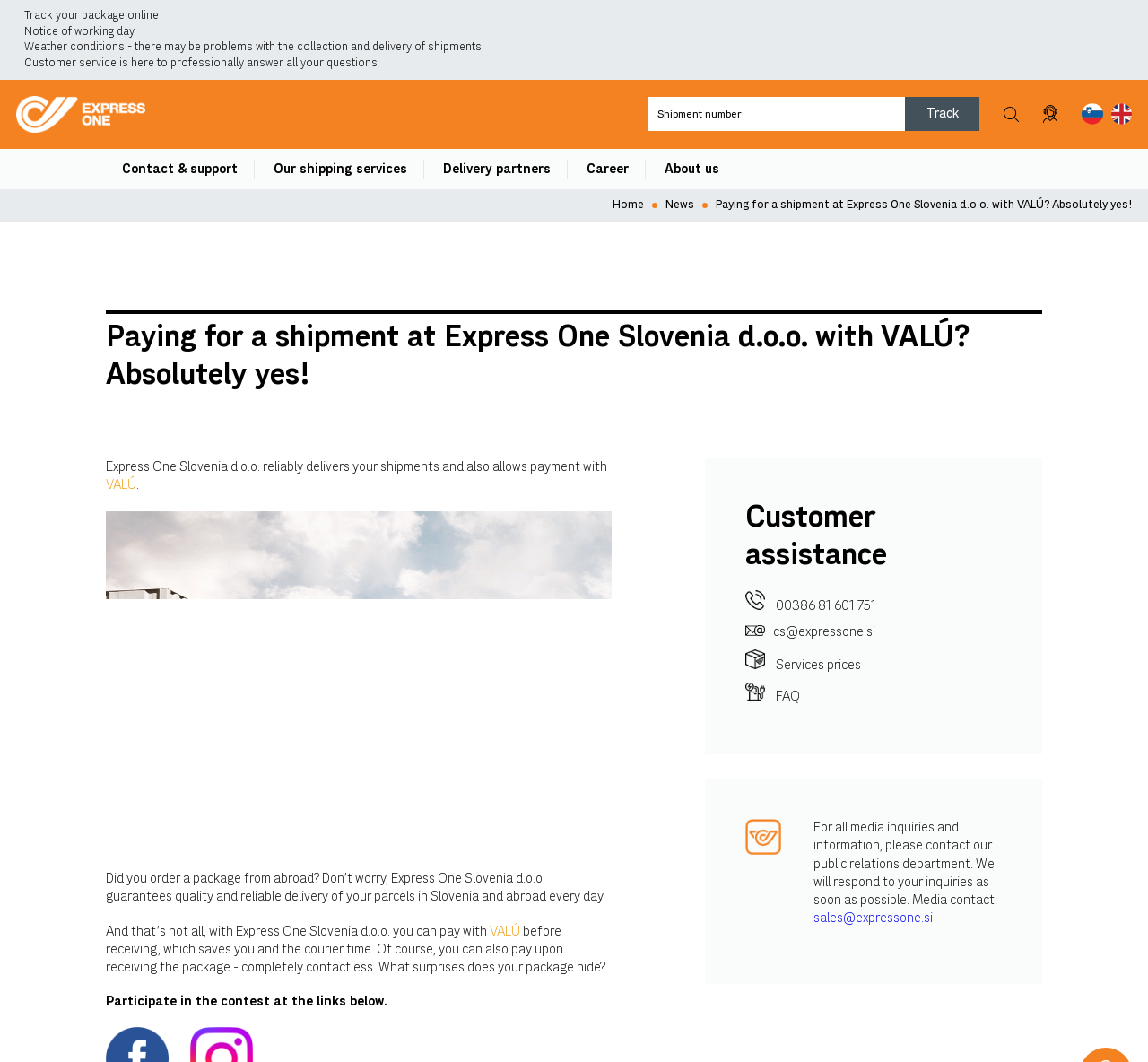Use a single word or phrase to answer this question: 
What is the phone number for customer support?

00386 81 601 751